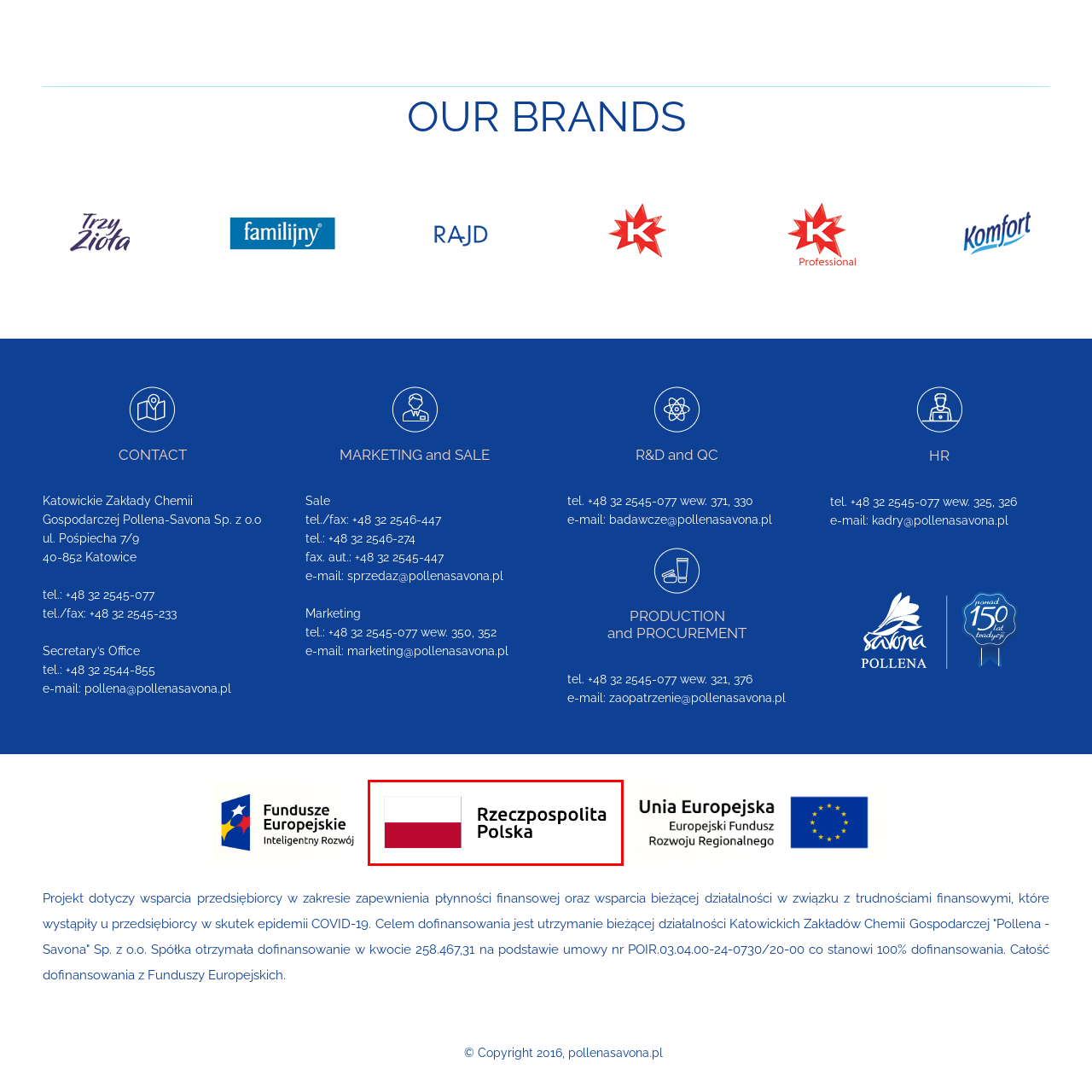View the part of the image marked by the red boundary and provide a one-word or short phrase answer to this question: 
What is the English translation of 'Rzeczpospolita Polska'?

Republic of Poland